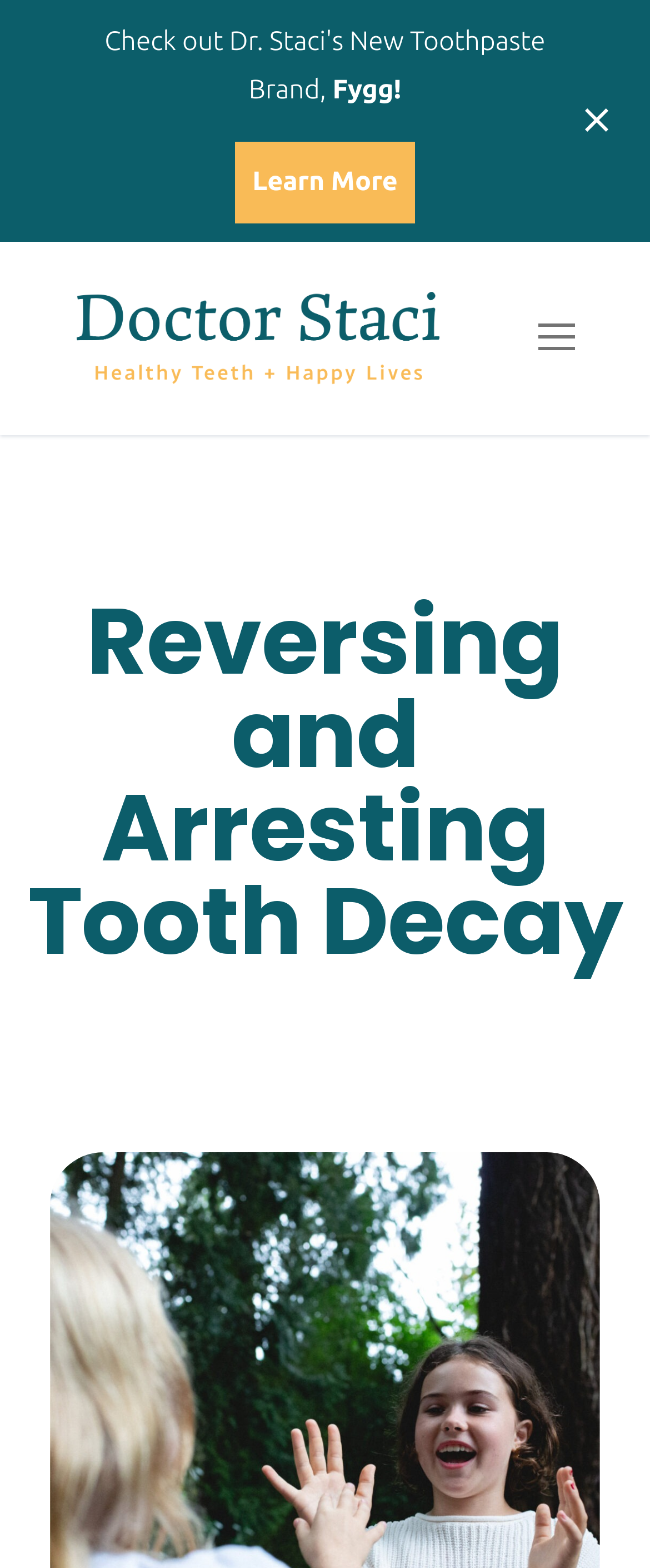Please provide a brief answer to the following inquiry using a single word or phrase:
What is the purpose of the 'Learn More' link?

To learn more about tooth decay